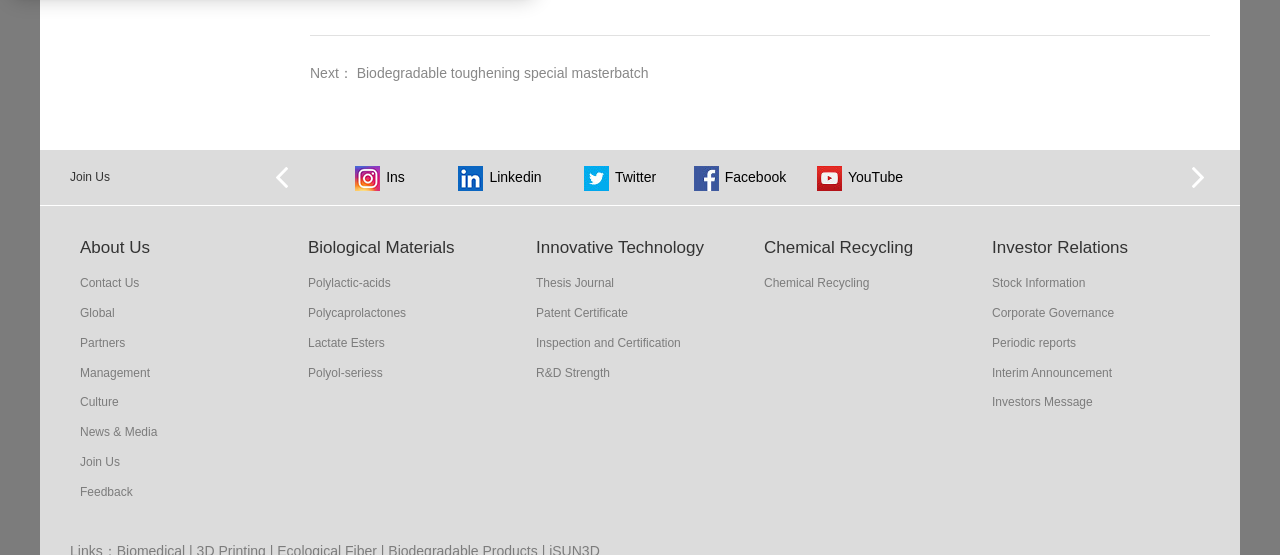Could you find the bounding box coordinates of the clickable area to complete this instruction: "Click on the 'About Us' link"?

[0.055, 0.42, 0.125, 0.473]